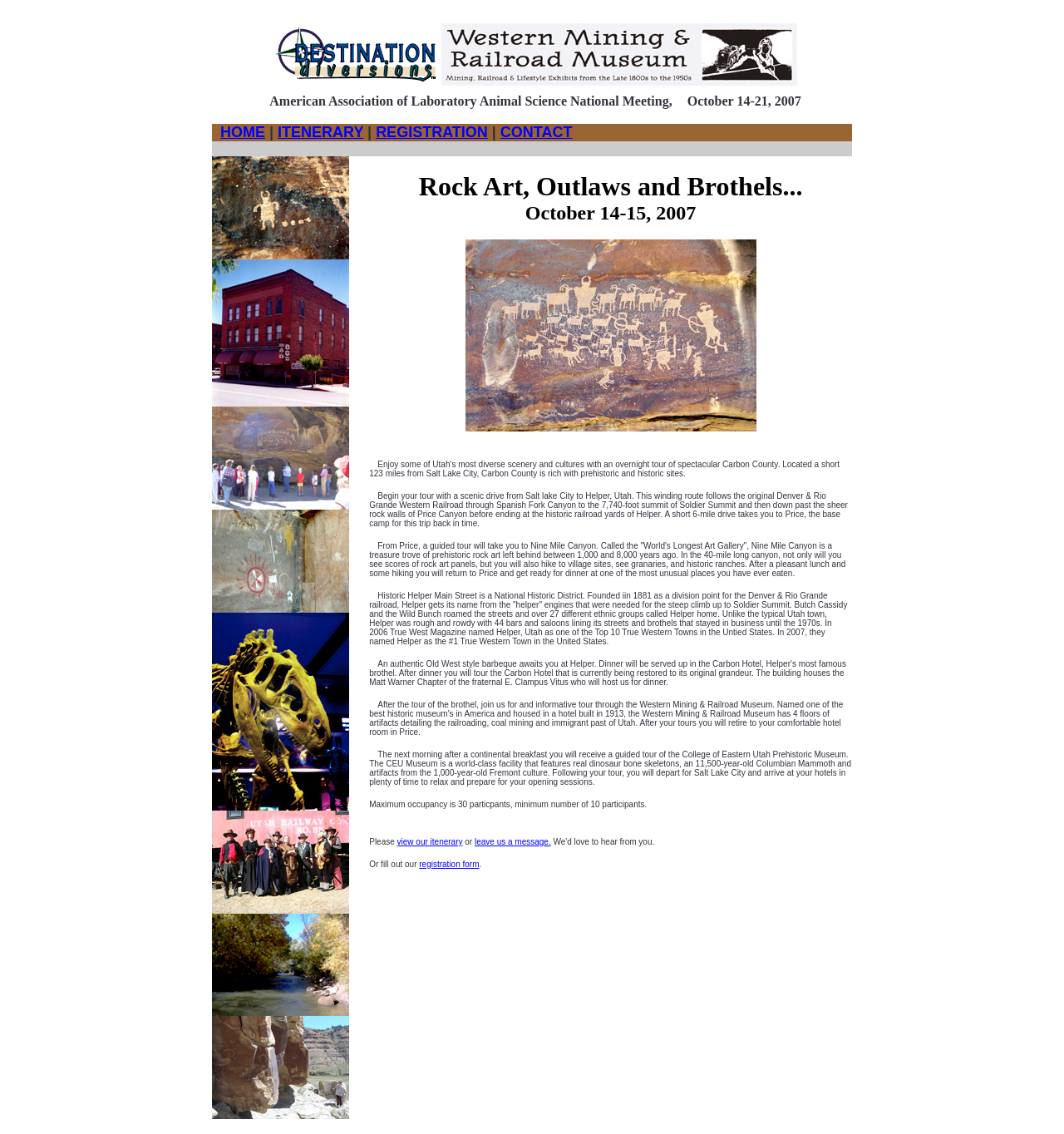Utilize the information from the image to answer the question in detail:
What is the name of the museum featured in the tour?

The webpage mentions that the tour includes a guided tour of the College of Eastern Utah Prehistoric Museum, which features real dinosaur bone skeletons, an 11,500-year-old Columbian Mammoth, and artifacts from the 1,000-year-old Fremont culture.